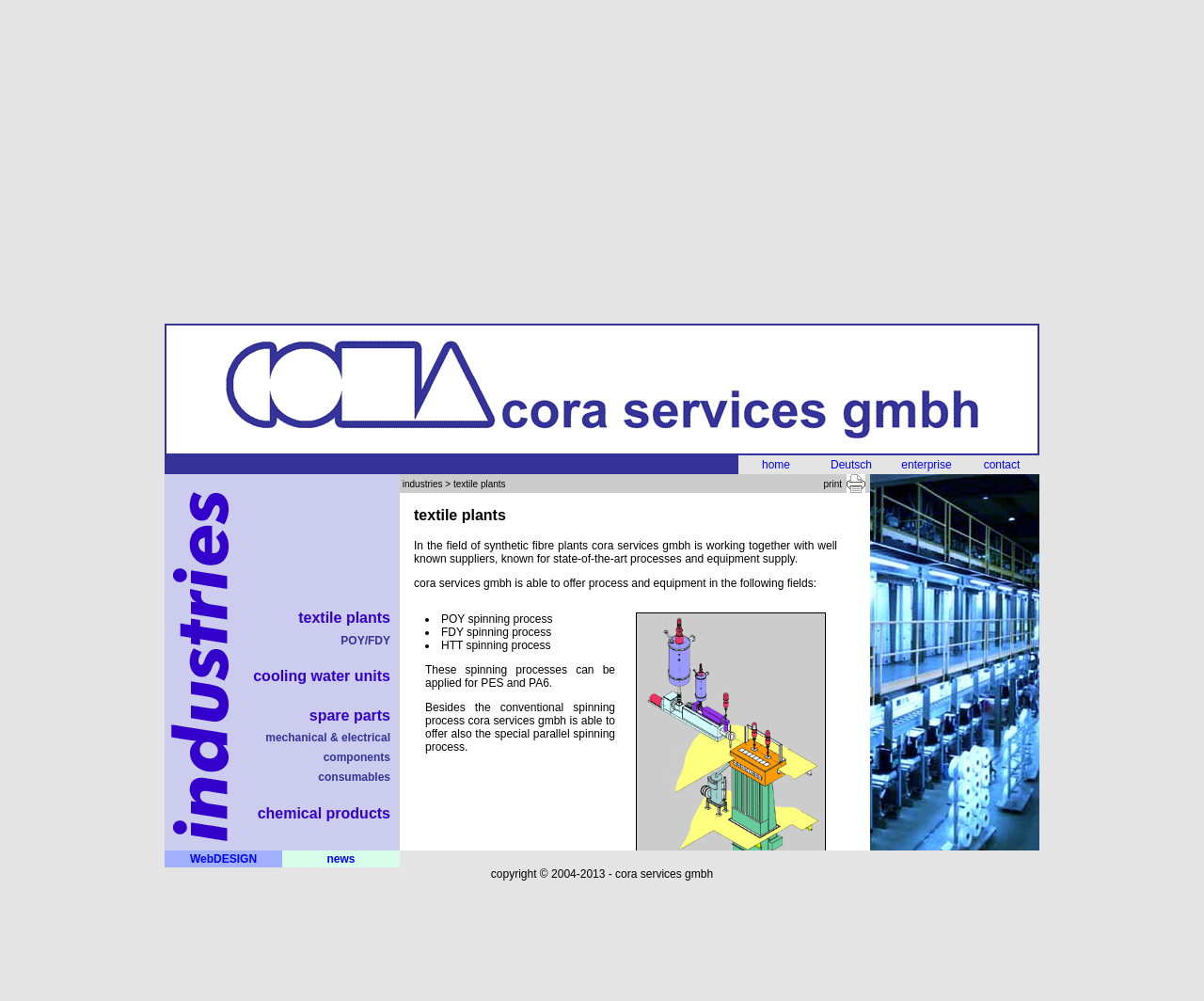From the details in the image, provide a thorough response to the question: What language options are available?

The language options are available in the top navigation bar, where 'Deutsch' is the only language option available besides the default language.